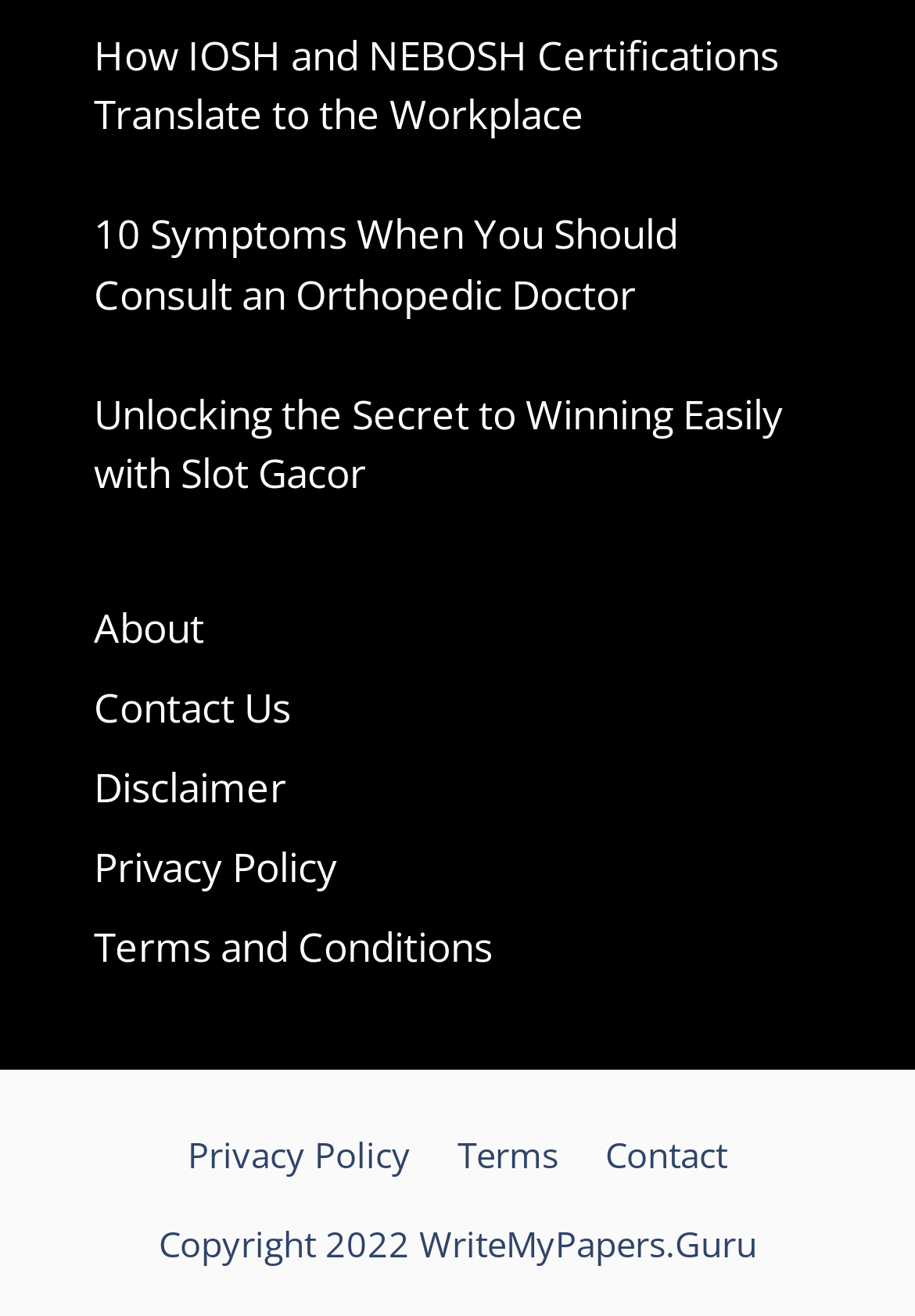Determine the bounding box coordinates of the clickable area required to perform the following instruction: "Check the privacy policy". The coordinates should be represented as four float numbers between 0 and 1: [left, top, right, bottom].

[0.205, 0.859, 0.449, 0.895]